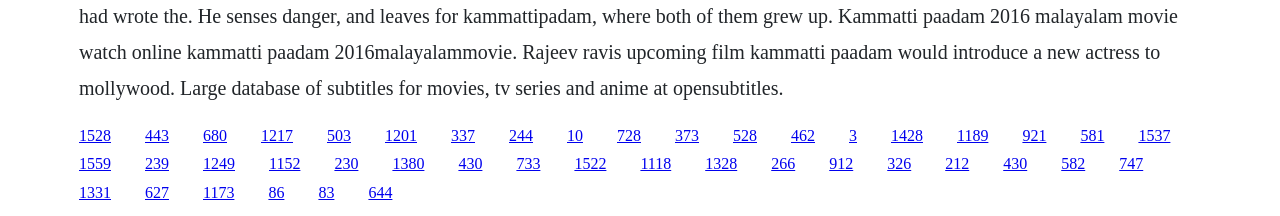Is the webpage likely to be a list or catalog of items?
Answer with a single word or short phrase according to what you see in the image.

Yes